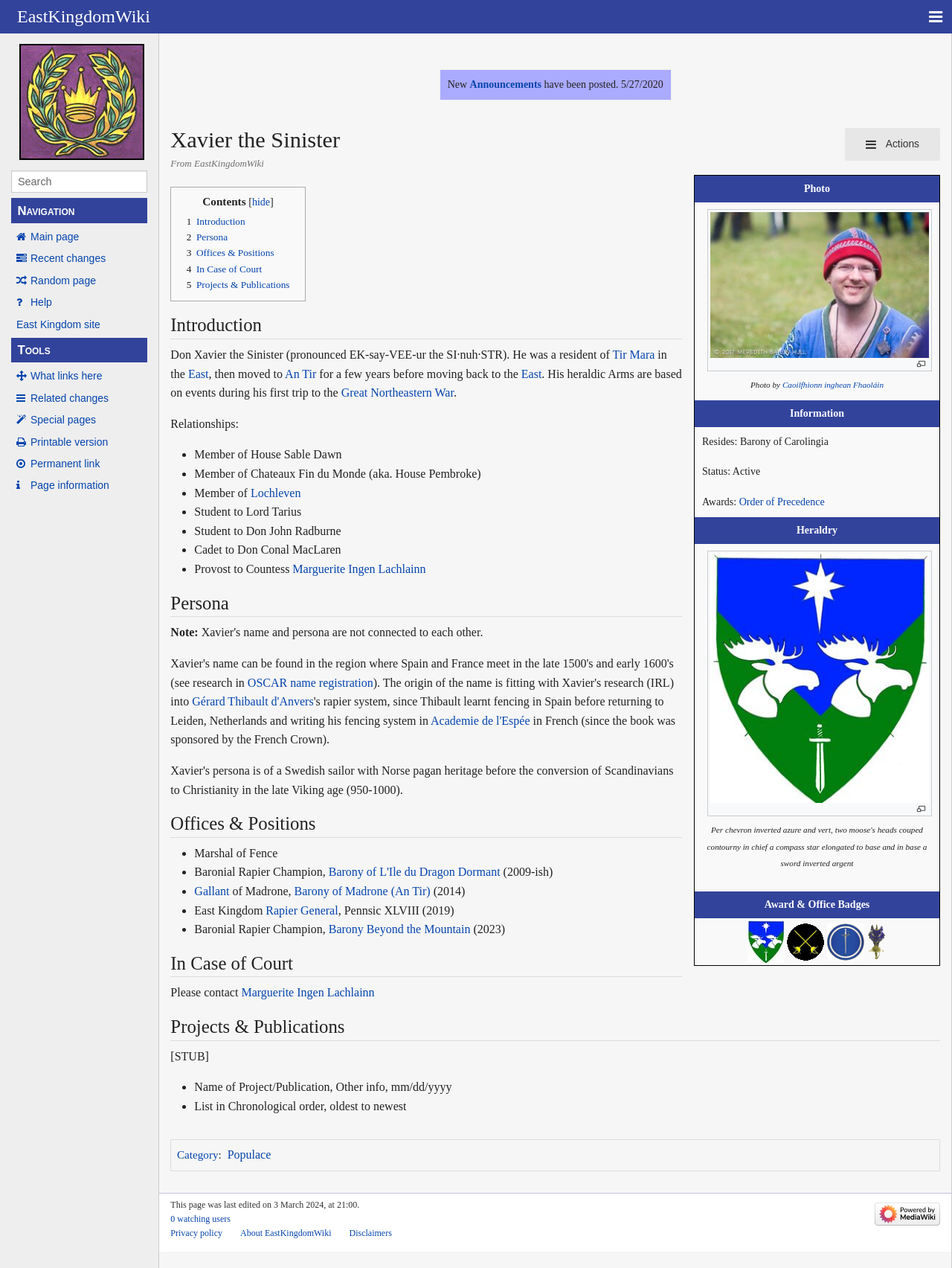Utilize the details in the image to thoroughly answer the following question: What is the name of the person described on this page?

The name of the person described on this page is Xavier the Sinister, which is mentioned in the heading 'Xavier the Sinister' at the top of the page.